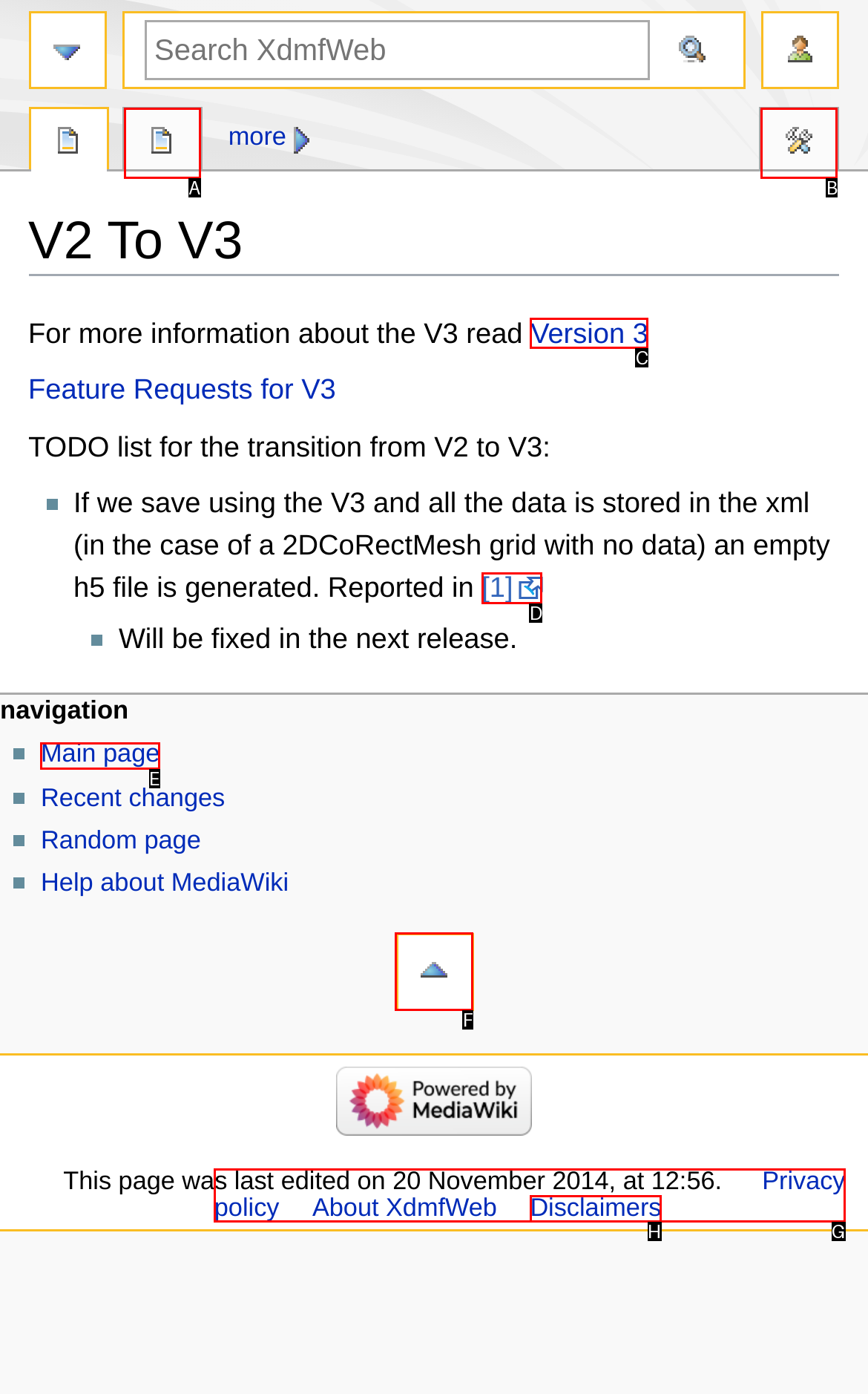Determine which HTML element to click on in order to complete the action: Check the save option.
Reply with the letter of the selected option.

None